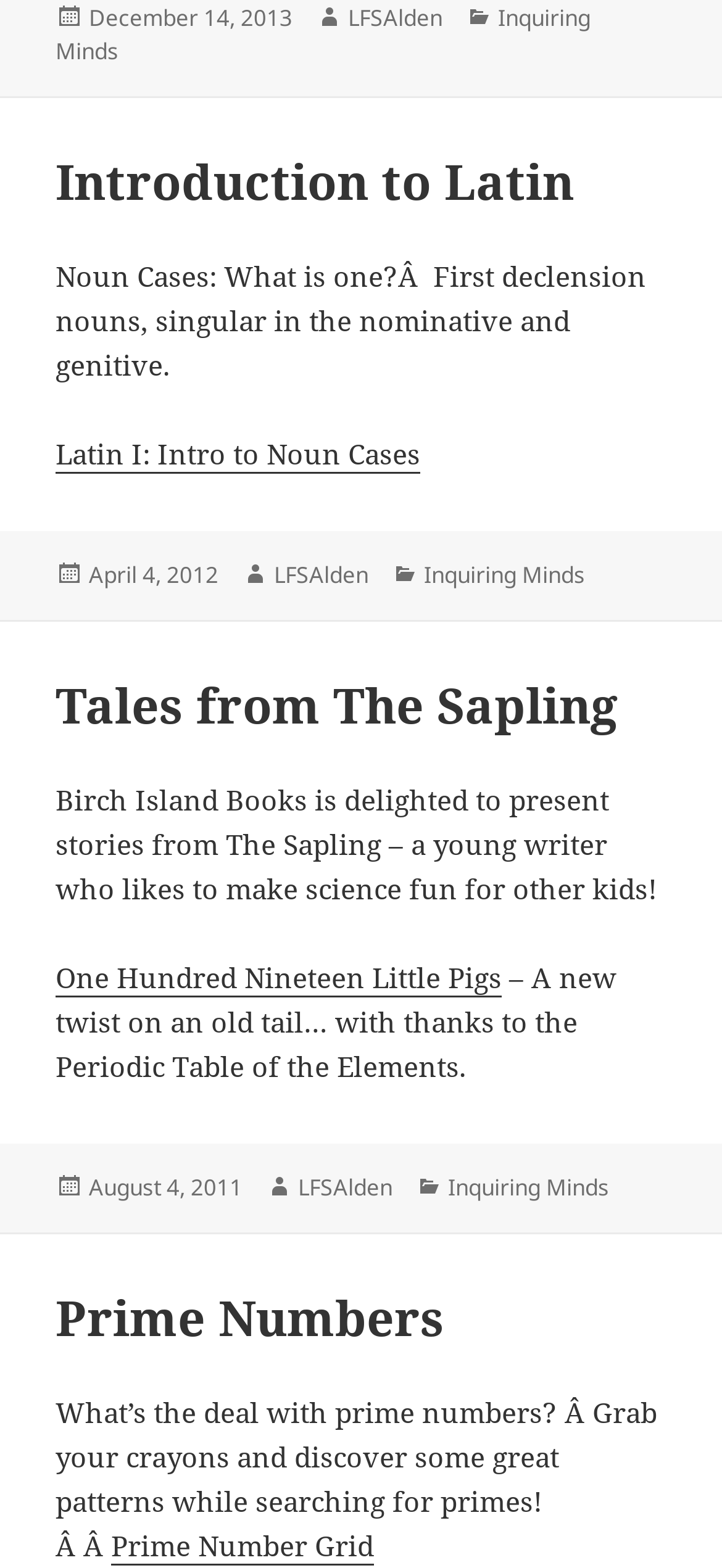Identify the bounding box for the UI element described as: "Tales from The Sapling". The coordinates should be four float numbers between 0 and 1, i.e., [left, top, right, bottom].

[0.077, 0.428, 0.856, 0.471]